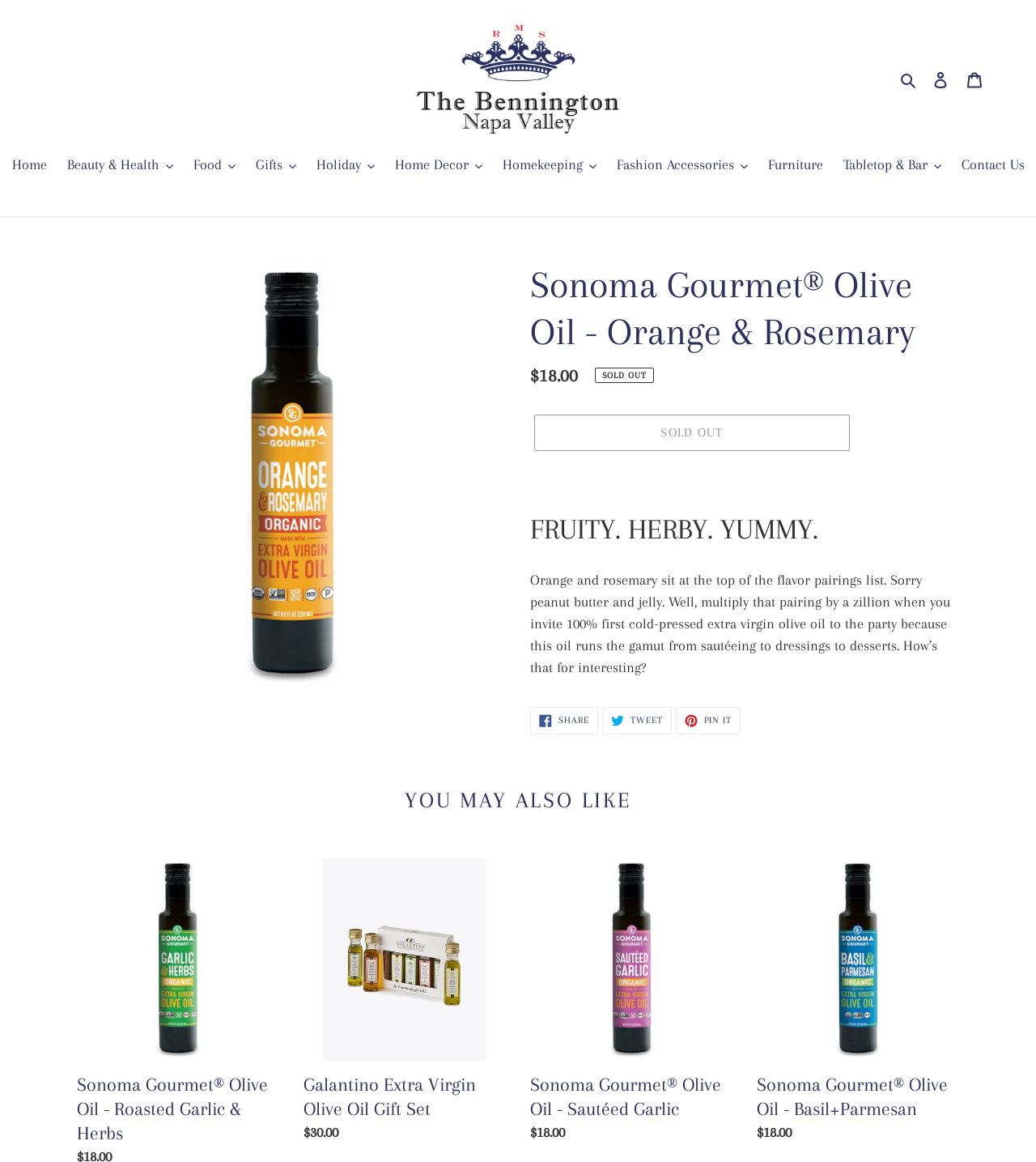Identify the bounding box coordinates for the UI element that matches this description: "Tweet Tweet on Twitter".

[0.581, 0.608, 0.648, 0.632]